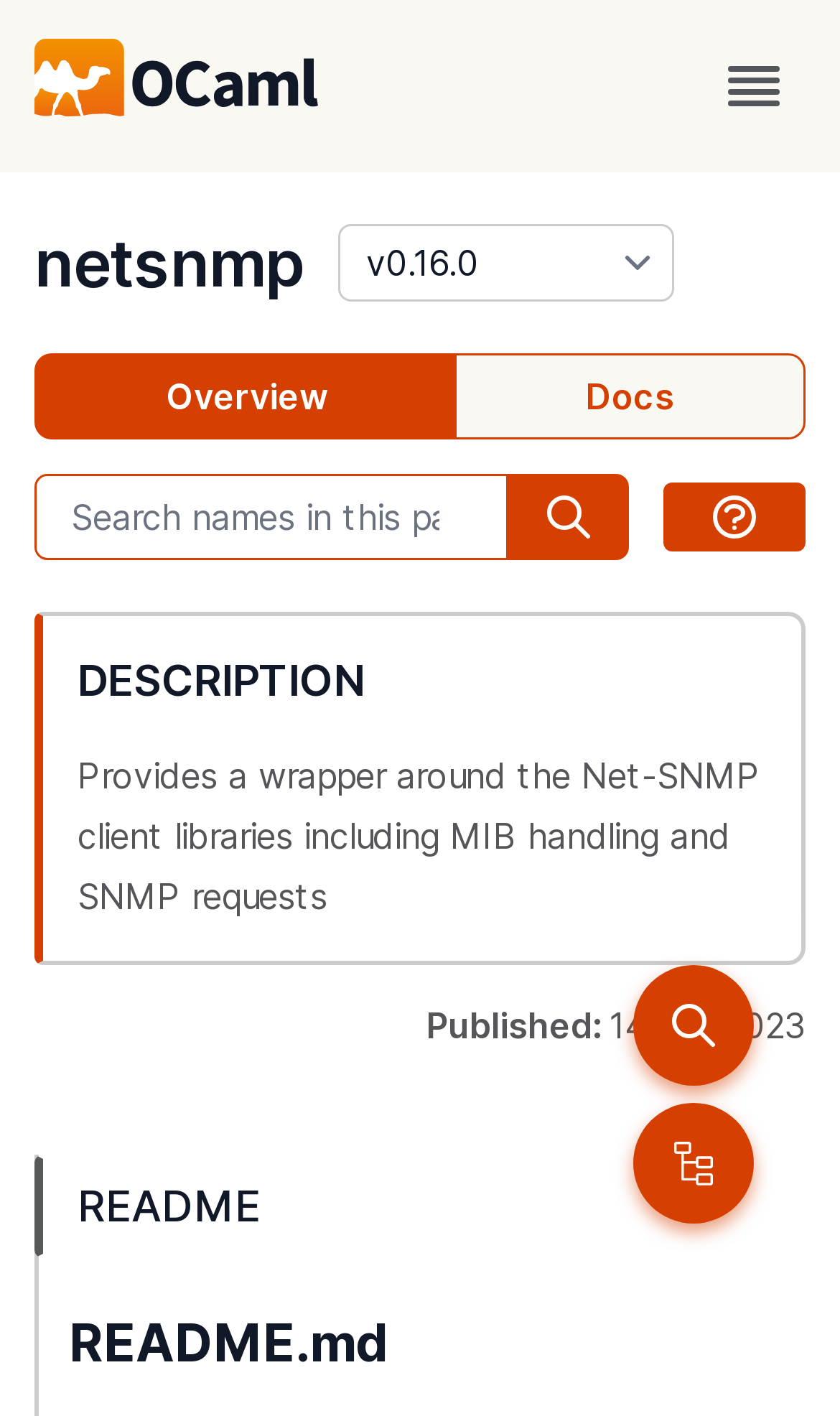How many links are in the top section?
Based on the image, give a concise answer in the form of a single word or short phrase.

3